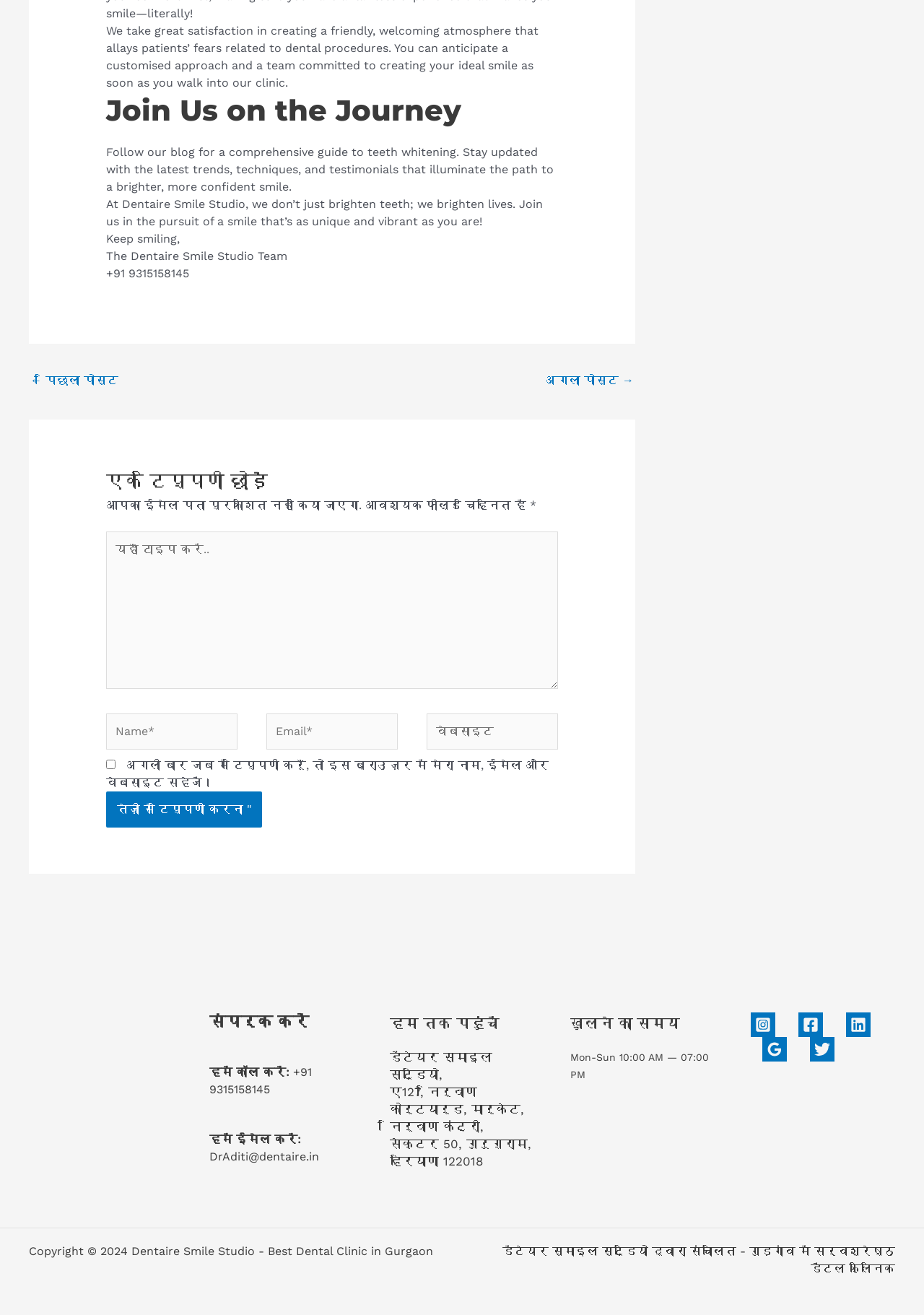Please find the bounding box coordinates of the element that needs to be clicked to perform the following instruction: "Click on the 'Index' link". The bounding box coordinates should be four float numbers between 0 and 1, represented as [left, top, right, bottom].

None